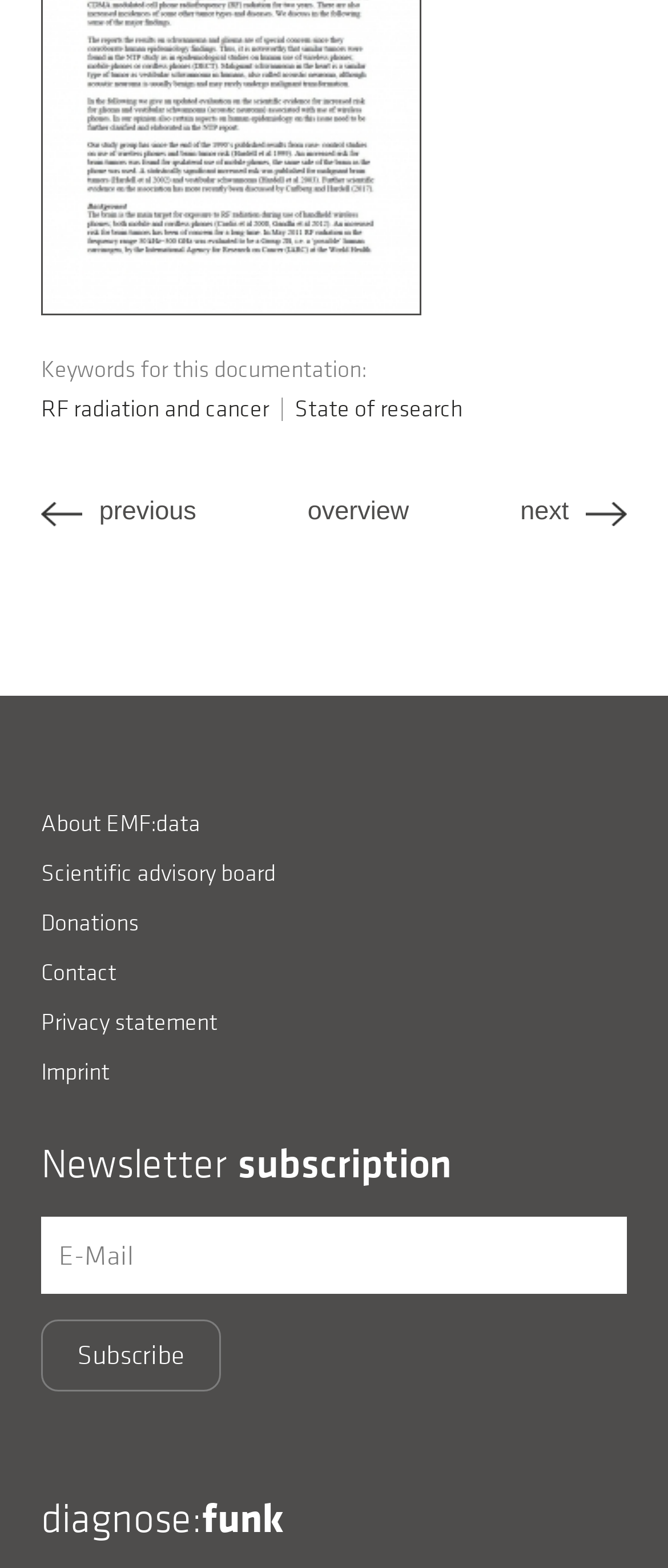Point out the bounding box coordinates of the section to click in order to follow this instruction: "contact us".

[0.061, 0.61, 0.174, 0.631]